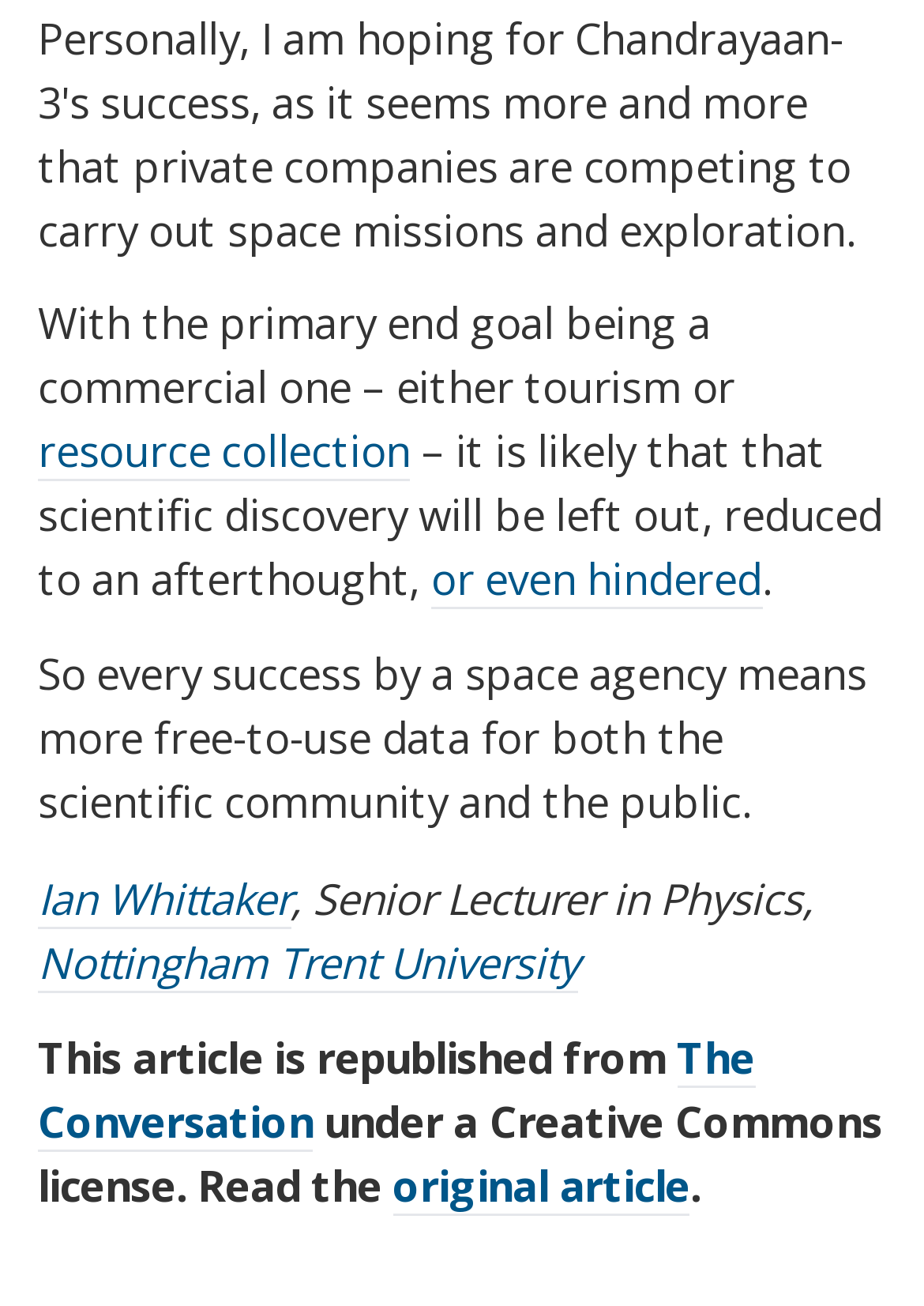What is the primary end goal of a commercial project?
Answer the question with detailed information derived from the image.

Based on the text 'With the primary end goal being a commercial one – either tourism or', it can be inferred that the primary end goal of a commercial project is either tourism or commercial.